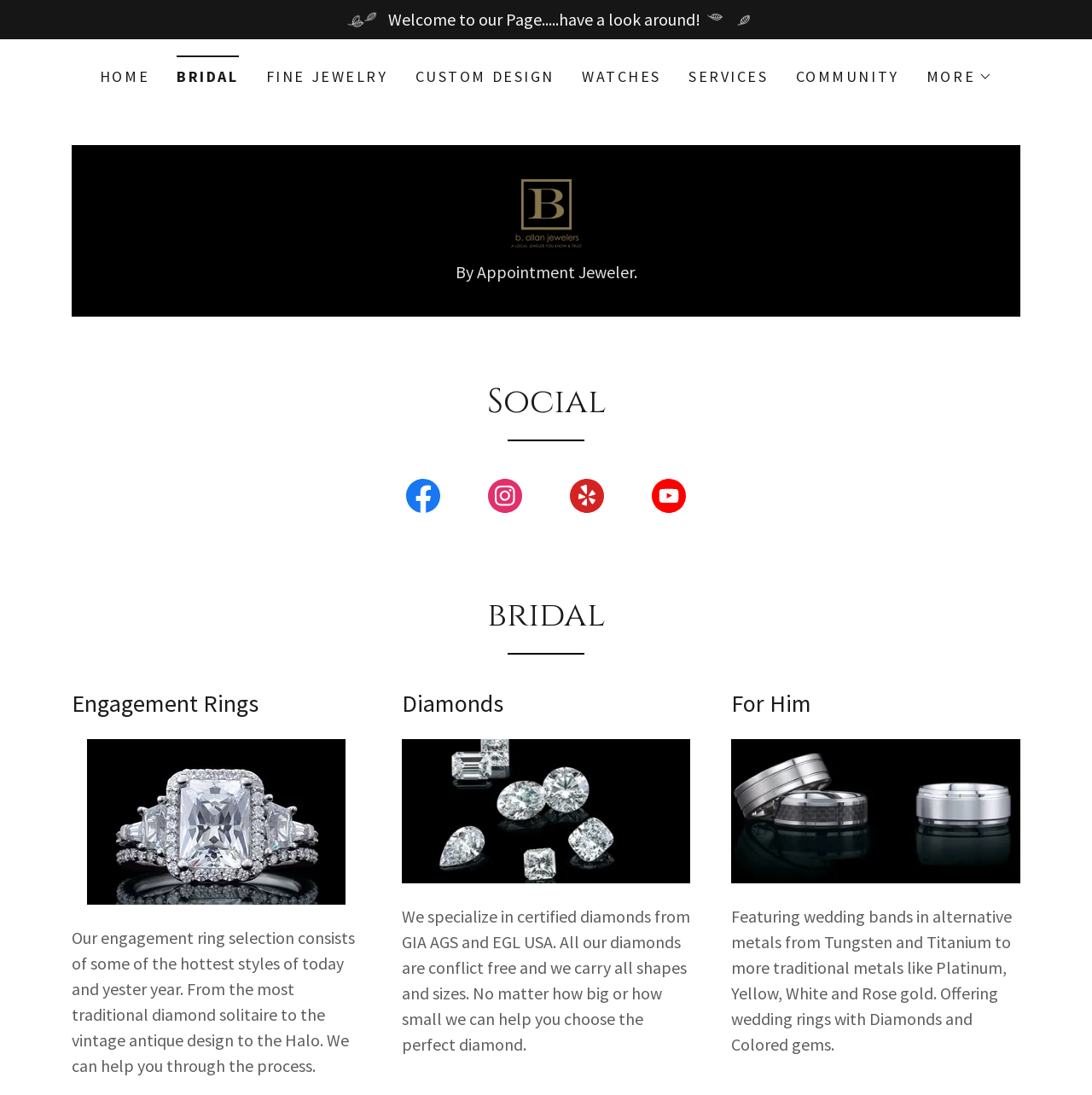How many main categories of bridal jewelry are available?
Provide a short answer using one word or a brief phrase based on the image.

3